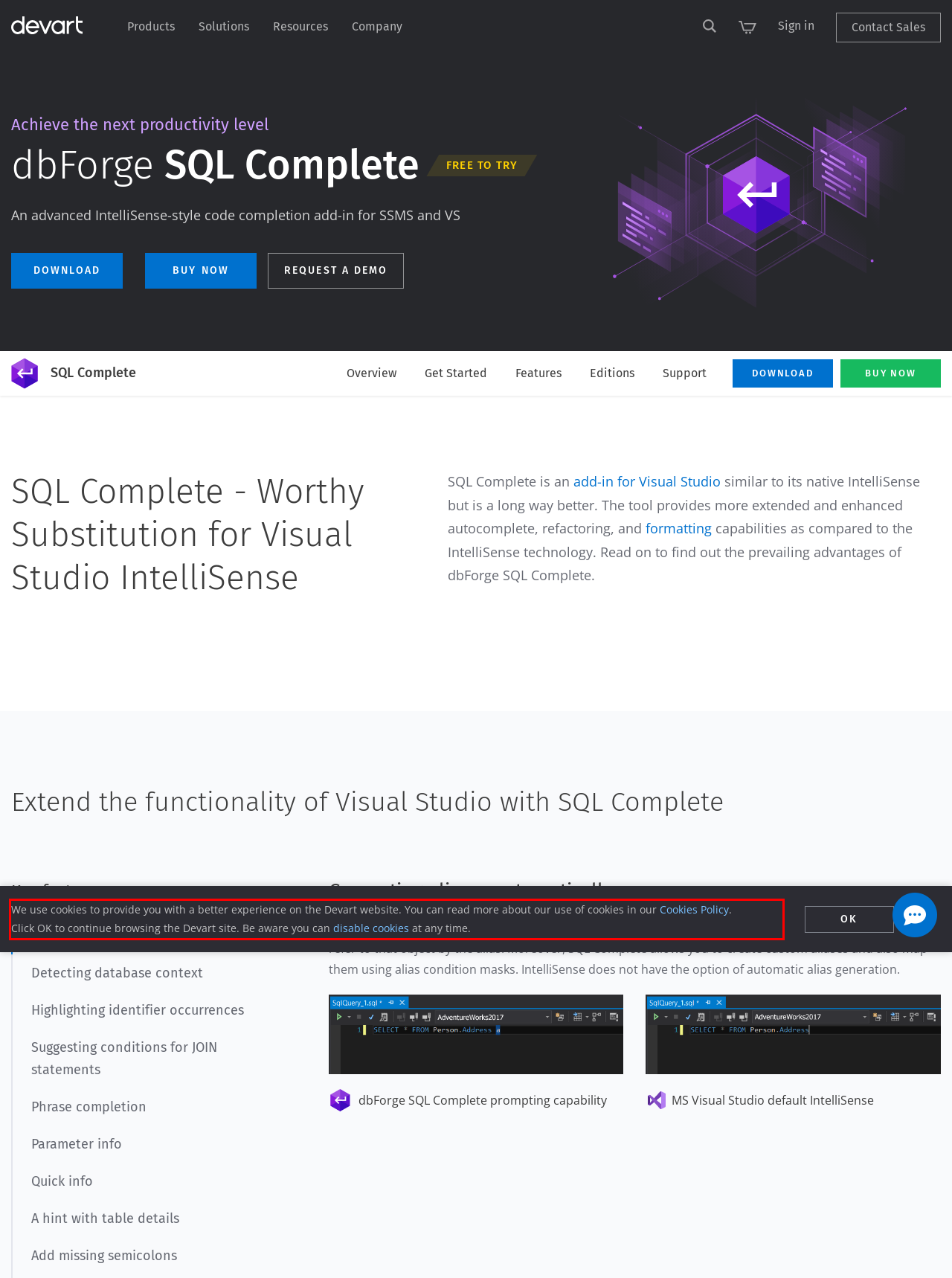Your task is to recognize and extract the text content from the UI element enclosed in the red bounding box on the webpage screenshot.

We use cookies to provide you with a better experience on the Devart website. You can read more about our use of cookies in our Cookies Policy. Click OK to continue browsing the Devart site. Be aware you can disable cookies at any time.